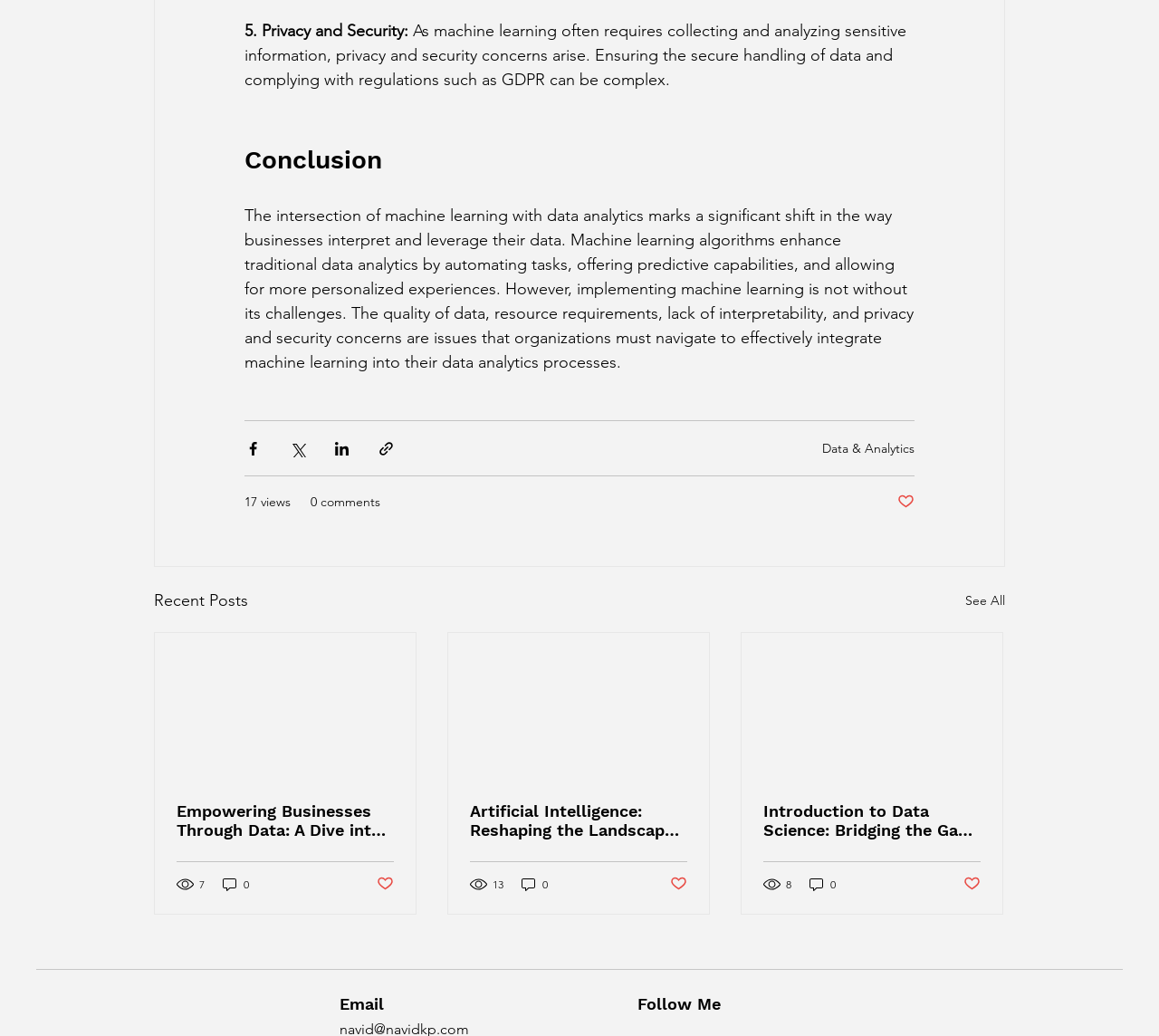Locate the coordinates of the bounding box for the clickable region that fulfills this instruction: "Follow the link 'Data & Analytics'".

[0.709, 0.424, 0.789, 0.44]